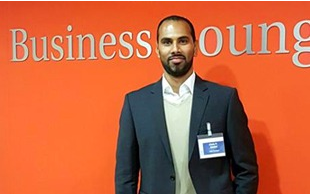What is the atmosphere of the image?
Please provide a comprehensive answer based on the contents of the image.

The overall atmosphere of the image conveys professionalism, which is inferred from the person's smart outfit, formal setting, and the backdrop with the words 'Business Young'.